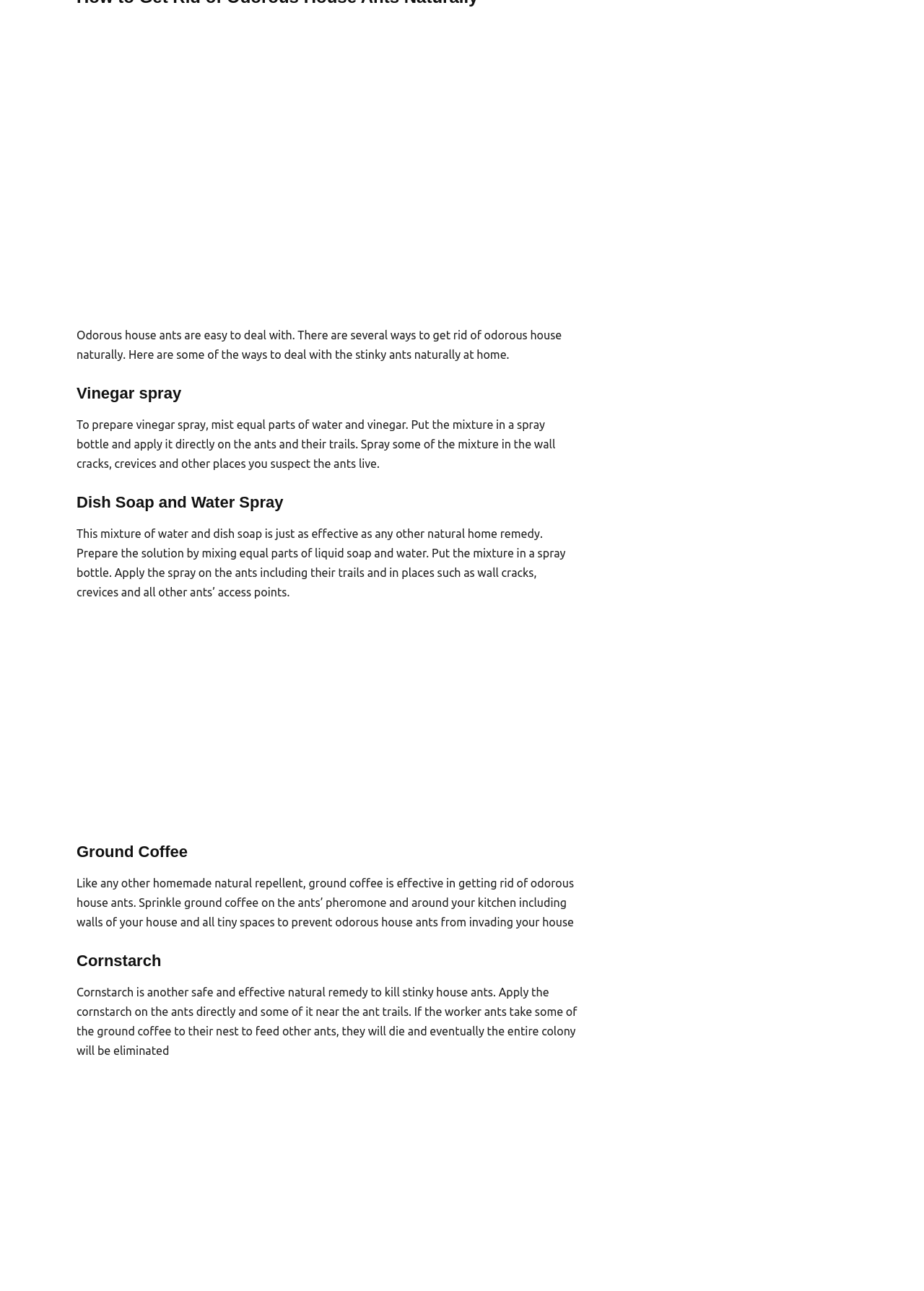Please determine the bounding box coordinates of the area that needs to be clicked to complete this task: 'find out how to use ground coffee'. The coordinates must be four float numbers between 0 and 1, formatted as [left, top, right, bottom].

[0.083, 0.653, 0.627, 0.667]